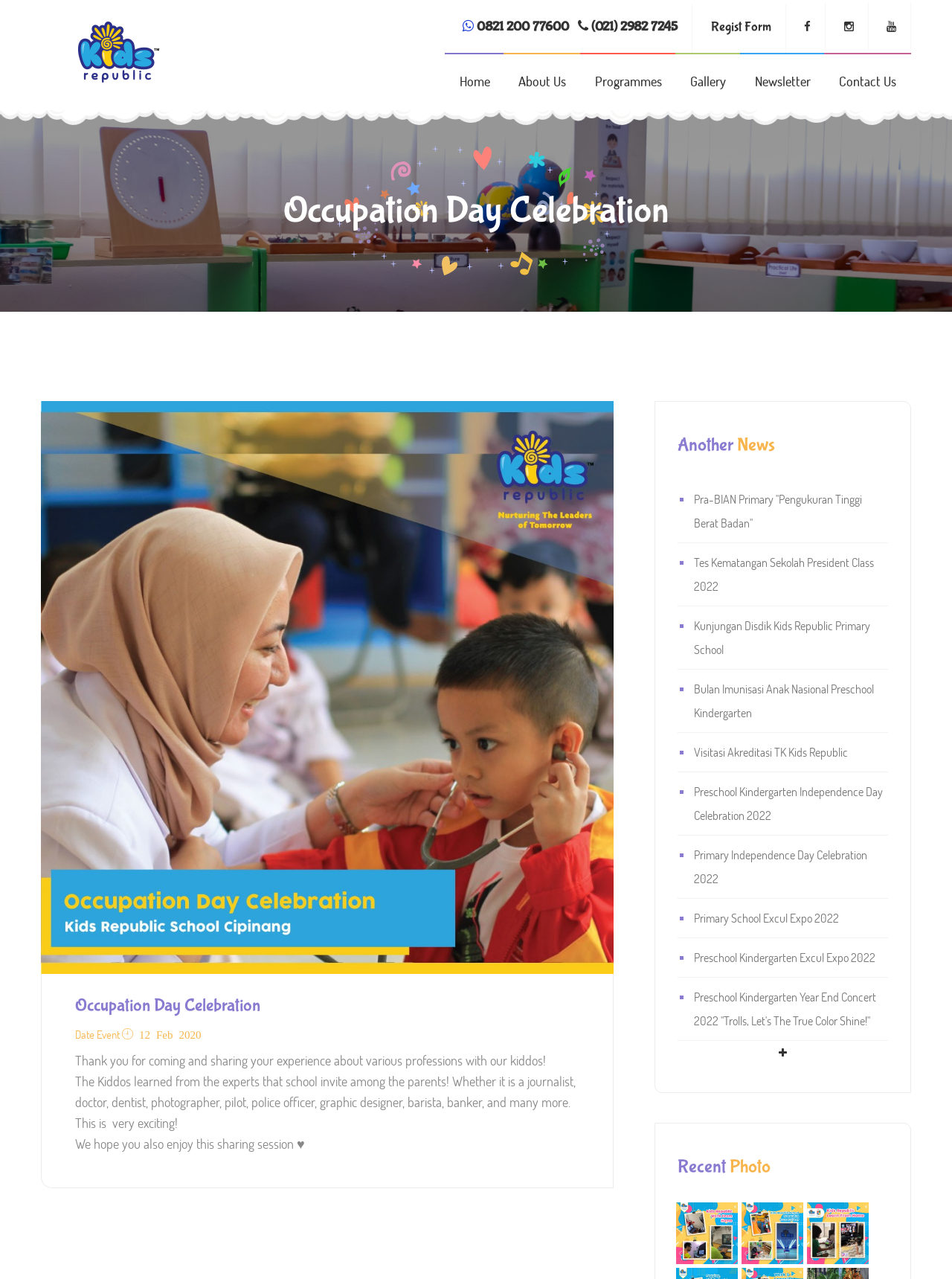Highlight the bounding box coordinates of the element that should be clicked to carry out the following instruction: "Read about Pra-BIAN Primary". The coordinates must be given as four float numbers ranging from 0 to 1, i.e., [left, top, right, bottom].

[0.712, 0.381, 0.933, 0.418]